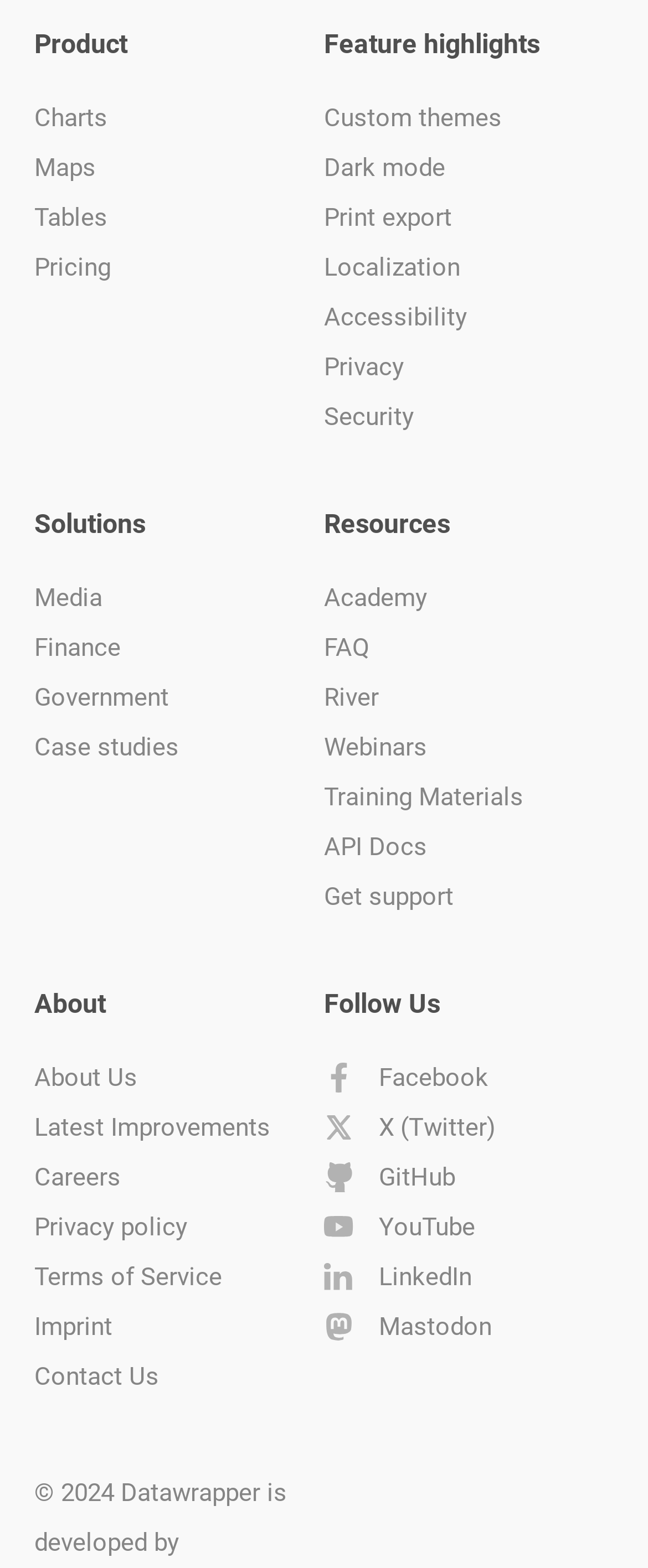Show the bounding box coordinates of the region that should be clicked to follow the instruction: "Learn from Academy."

[0.5, 0.366, 0.947, 0.398]